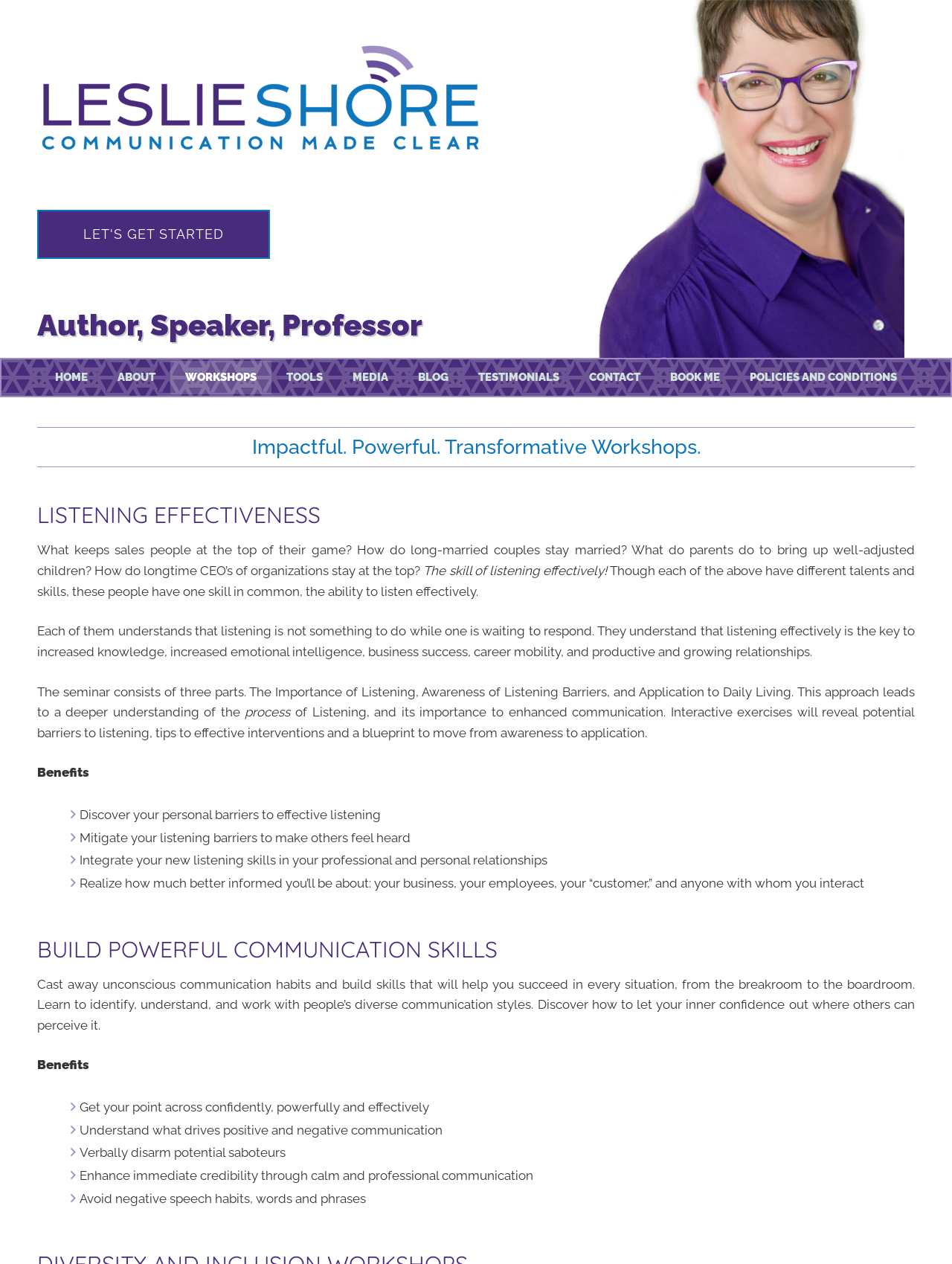Locate the bounding box coordinates of the area you need to click to fulfill this instruction: 'Navigate to the HOME page'. The coordinates must be in the form of four float numbers ranging from 0 to 1: [left, top, right, bottom].

[0.042, 0.285, 0.108, 0.312]